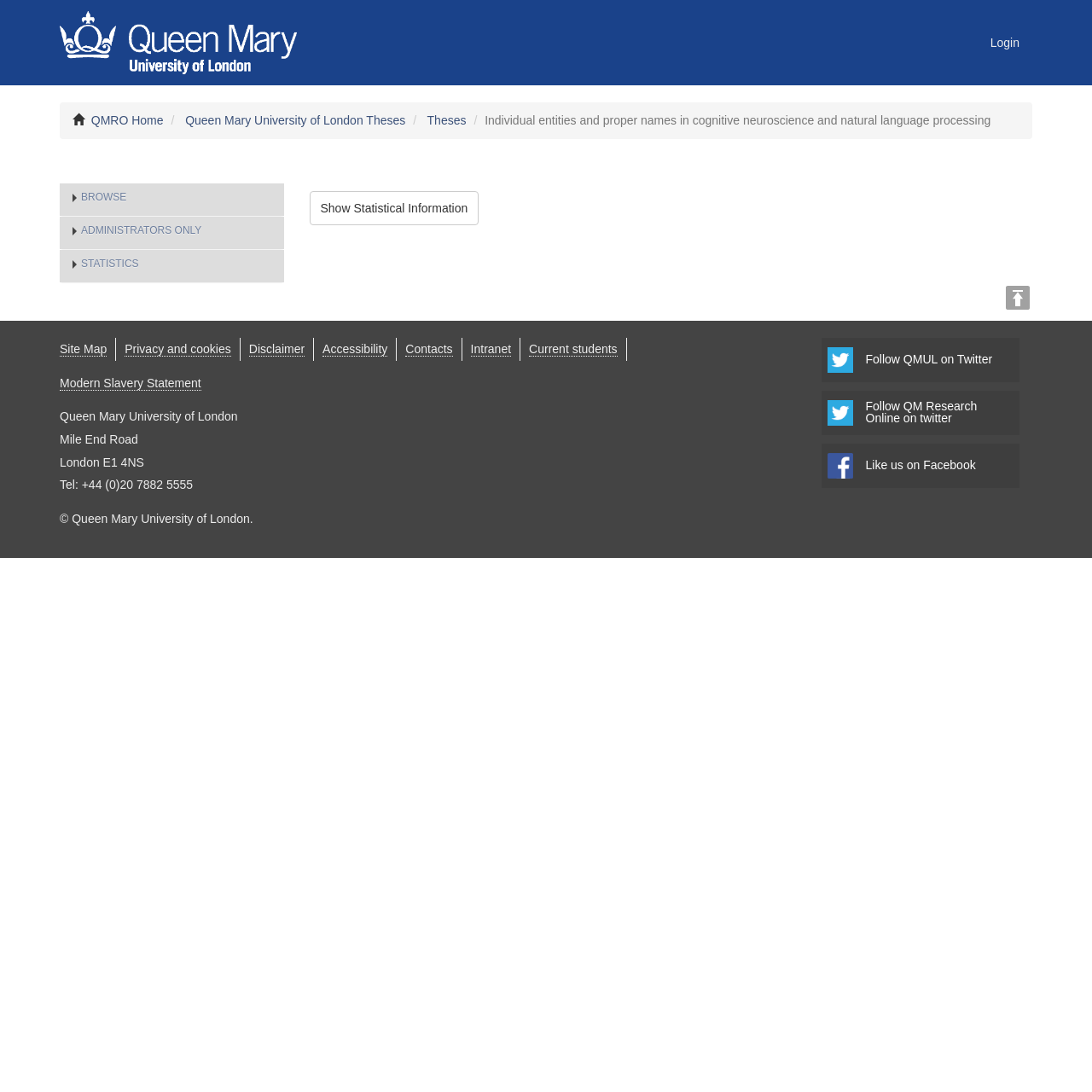Refer to the image and offer a detailed explanation in response to the question: What are the three main categories on this webpage?

I identified the three main categories by examining the heading elements on the webpage, which are 'BROWSE', 'ADMINISTRATORS ONLY', and 'STATISTICS'. These headings are likely to be the main categories or sections of the webpage.